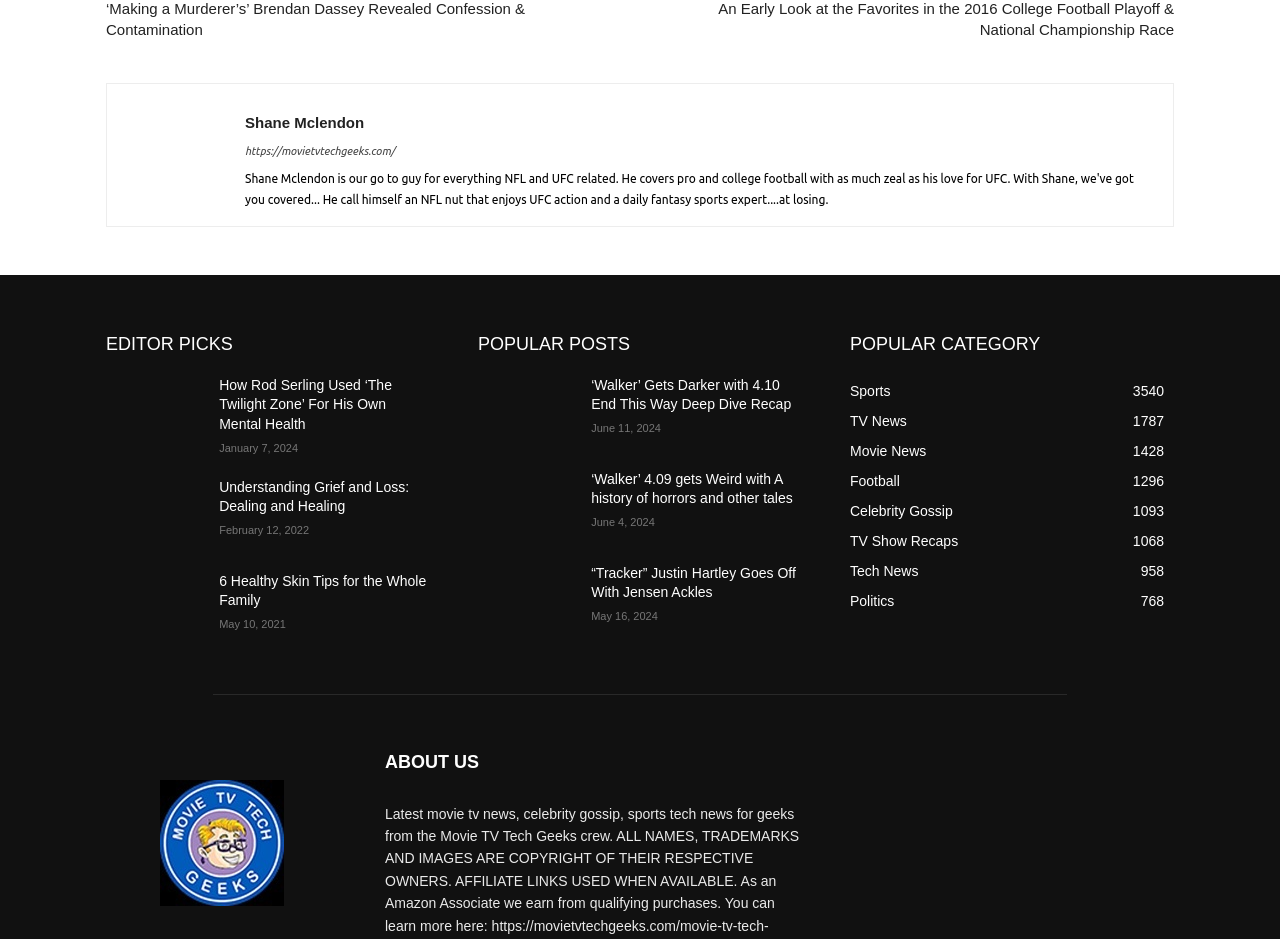Predict the bounding box coordinates of the UI element that matches this description: "TV Show Recaps1068". The coordinates should be in the format [left, top, right, bottom] with each value between 0 and 1.

[0.664, 0.567, 0.749, 0.584]